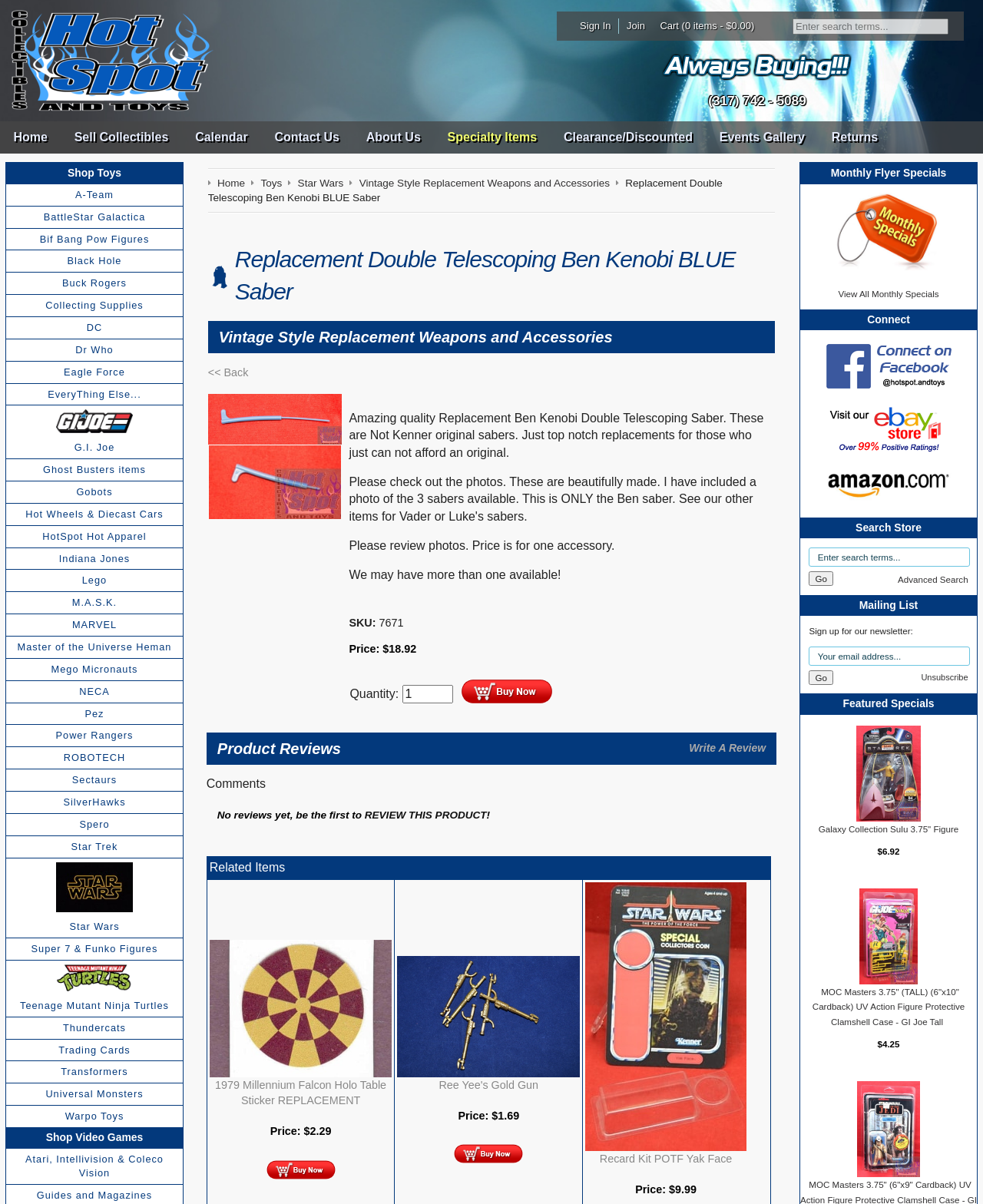Predict the bounding box coordinates of the UI element that matches this description: "Calendar". The coordinates should be in the format [left, top, right, bottom] with each value between 0 and 1.

[0.196, 0.1, 0.254, 0.128]